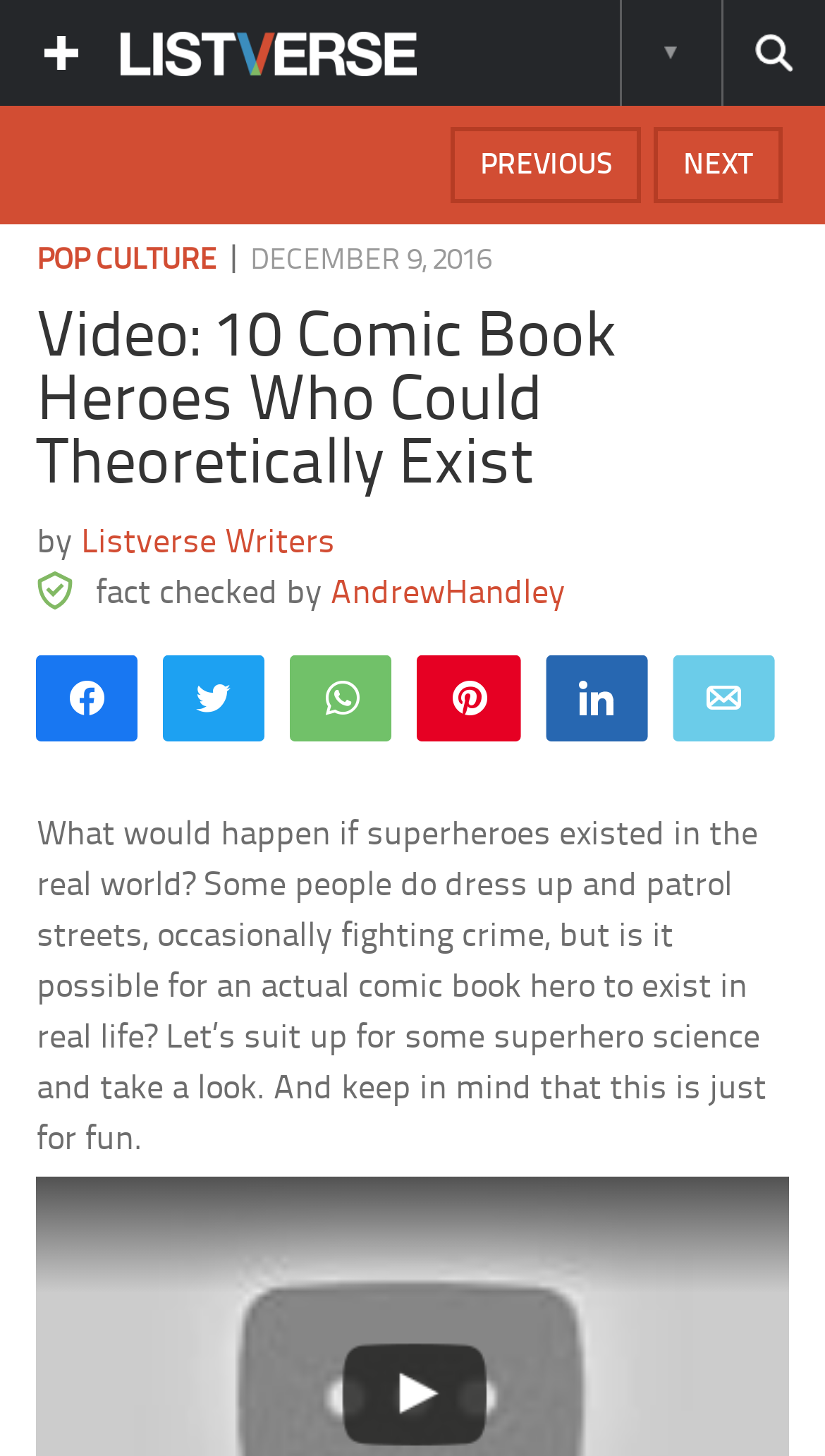Create a detailed summary of the webpage's content and design.

This webpage is about a video discussing the possibility of comic book heroes existing in the real world. At the top right corner, there are three links: "Search this site", "Show More Information", and "Show Mobile Navigation". Below these links, there is a Listverse logo image. 

On the top right side, there are navigation links "NEXT" and "PREVIOUS". Below these links, there is a category link "POP CULTURE" with a vertical line separator and a timestamp "DECEMBER 9, 2016". 

The main content of the webpage is a video titled "Video: 10 Comic Book Heroes Who Could Theoretically Exist" with a description written by "Listverse Writers" and fact-checked by "AndrewHandley". There is a small image above the description. 

Below the video title, there are social media sharing links, including "Share", "Tweet", "WhatsApp", "Pin", "Share", and "Email". Next to the sharing links, there is a count of 49 shares. 

The main text of the webpage is a brief introduction to the video, asking what would happen if superheroes existed in the real world and discussing people who dress up and patrol streets, occasionally fighting crime. The text also mentions that the video is for fun and explores the possibility of an actual comic book hero existing in real life.